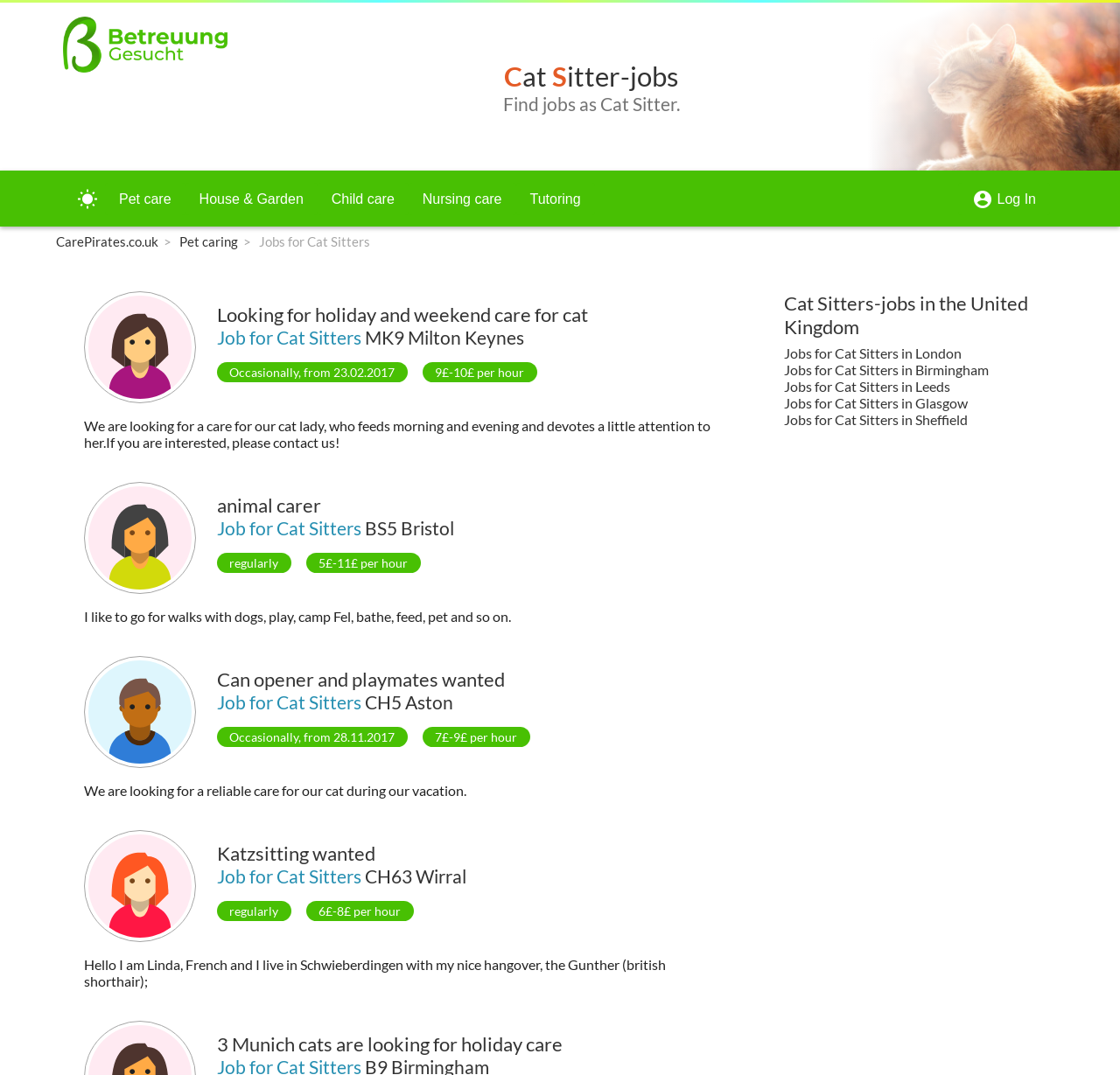Identify the bounding box coordinates of the element that should be clicked to fulfill this task: "Click on 'Log In'". The coordinates should be provided as four float numbers between 0 and 1, i.e., [left, top, right, bottom].

[0.856, 0.17, 0.938, 0.2]